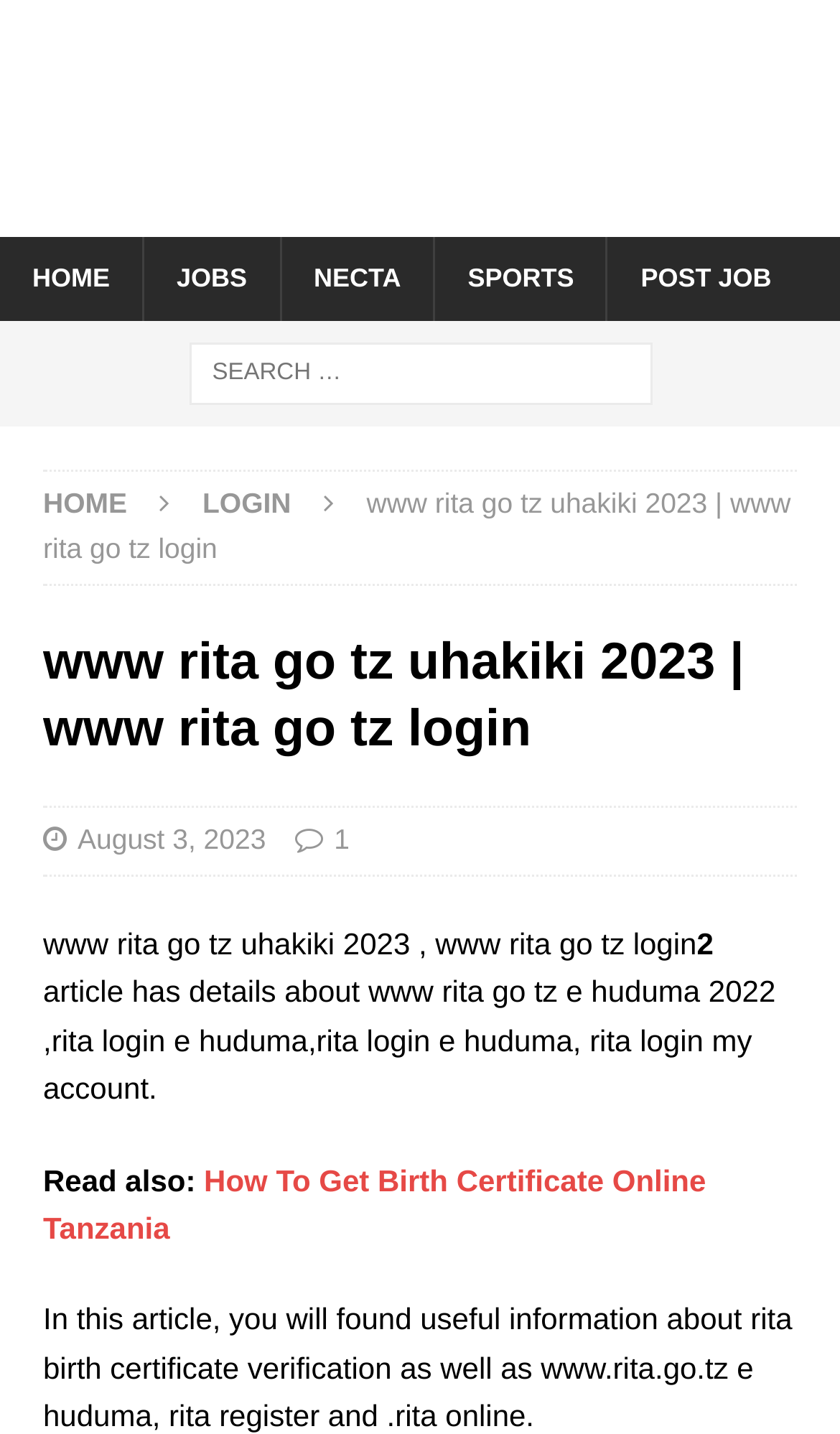Locate the bounding box of the UI element described by: "Login" in the given webpage screenshot.

[0.241, 0.34, 0.347, 0.362]